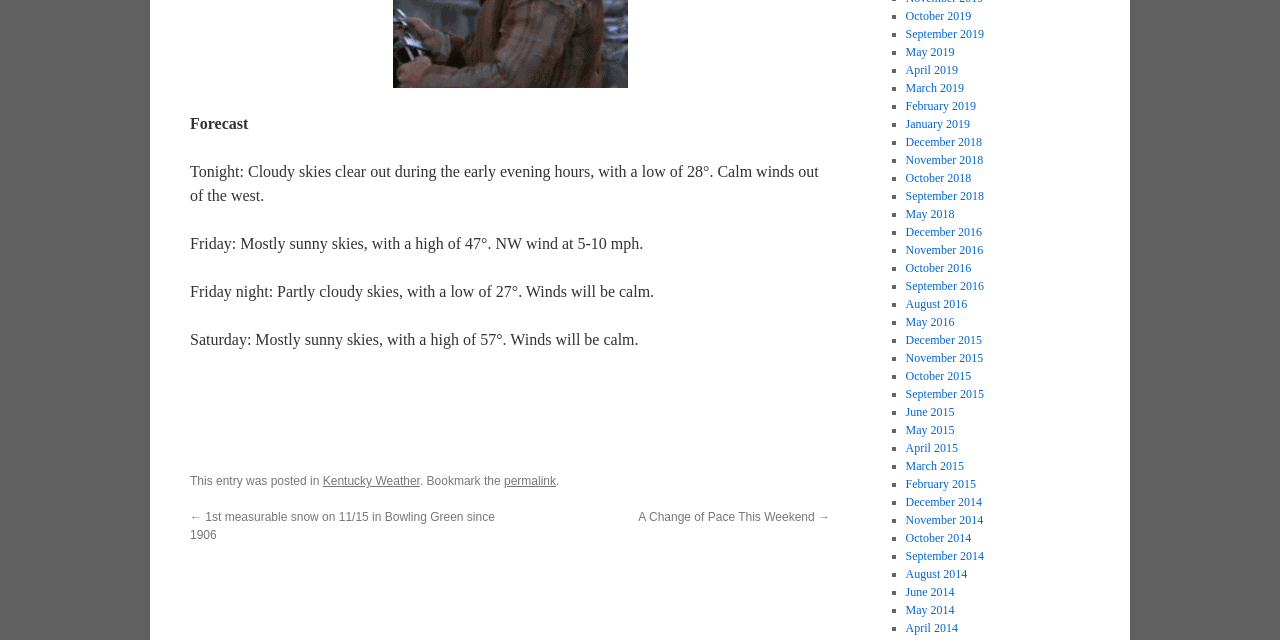Determine the bounding box coordinates for the area that should be clicked to carry out the following instruction: "Read about 1st measurable snow on 11/15 in Bowling Green since 1906".

[0.148, 0.797, 0.387, 0.847]